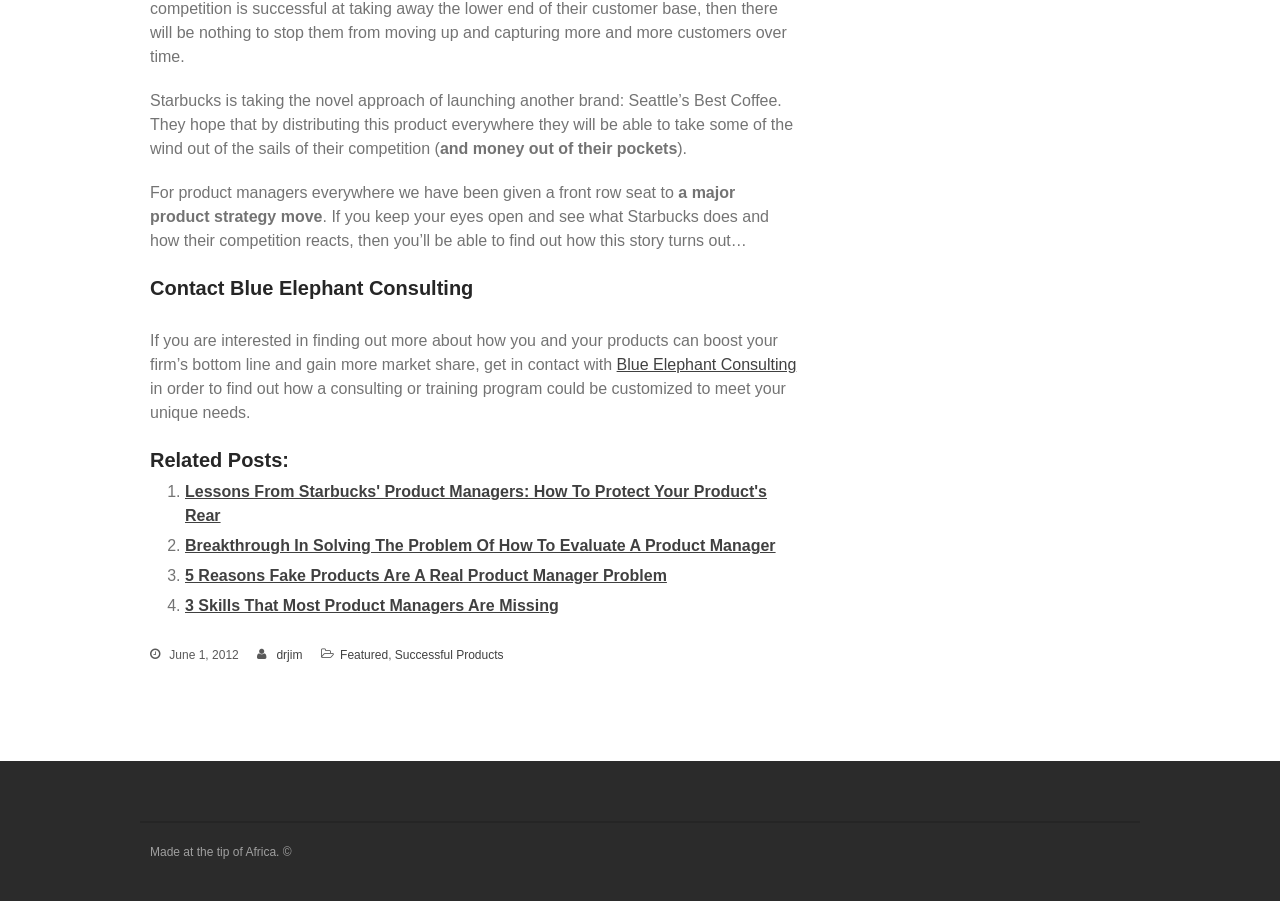Find the bounding box coordinates for the area you need to click to carry out the instruction: "Contact the website through the 'Contact Us' link". The coordinates should be four float numbers between 0 and 1, indicated as [left, top, right, bottom].

None